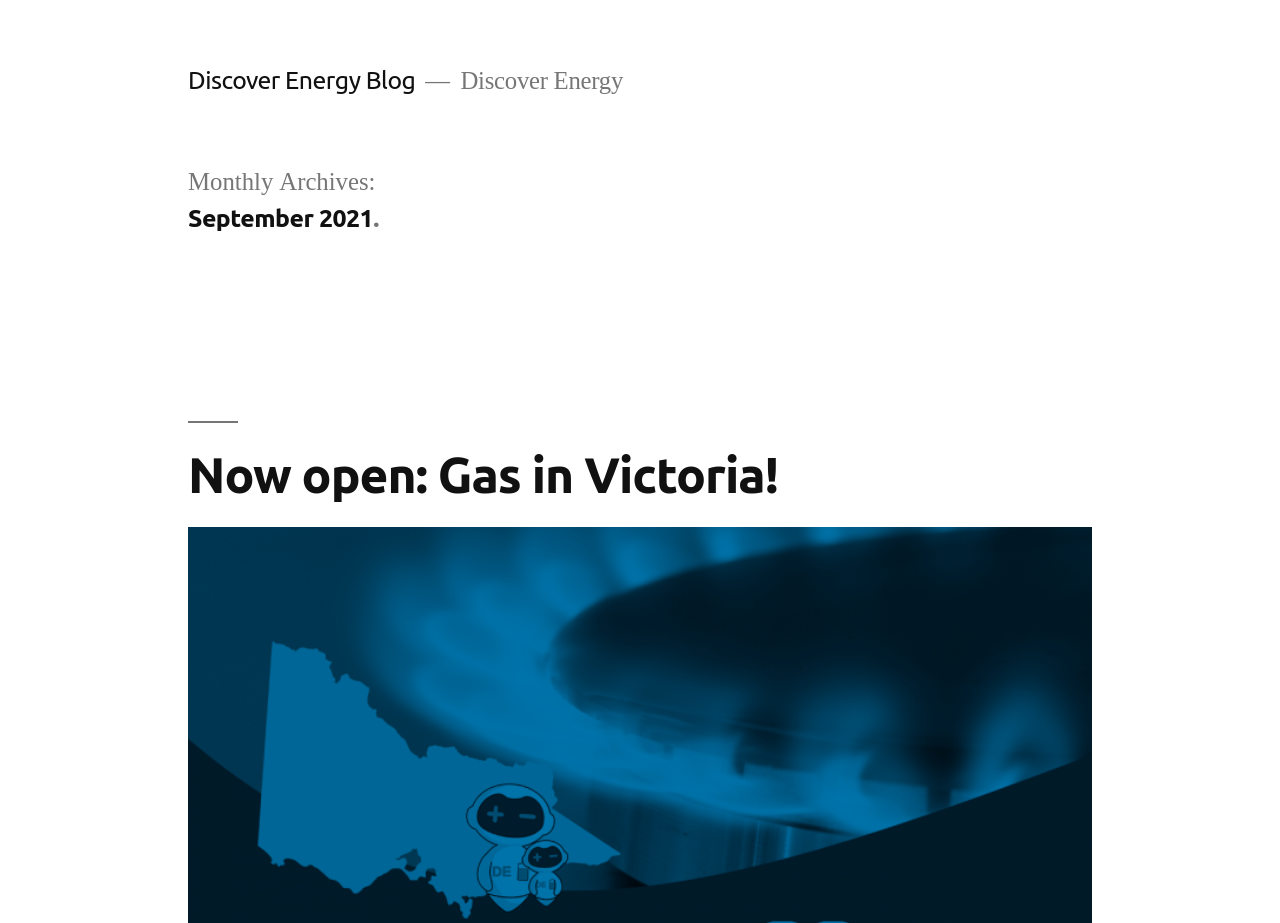Generate the main heading text from the webpage.

Monthly Archives:
September 2021